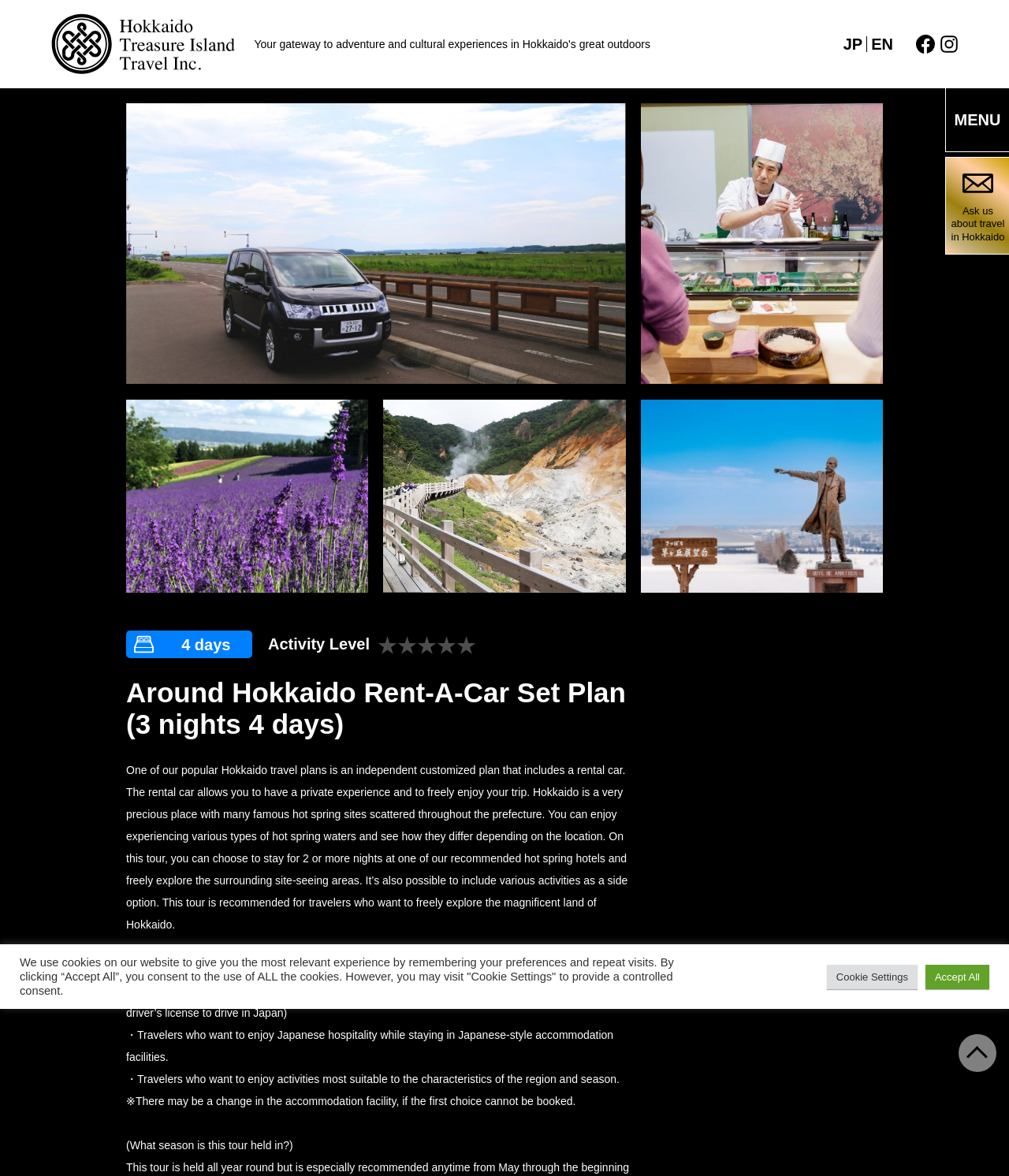Determine the bounding box coordinates of the clickable element to achieve the following action: 'Switch to Japanese language'. Provide the coordinates as four float values between 0 and 1, formatted as [left, top, right, bottom].

[0.836, 0.03, 0.855, 0.045]